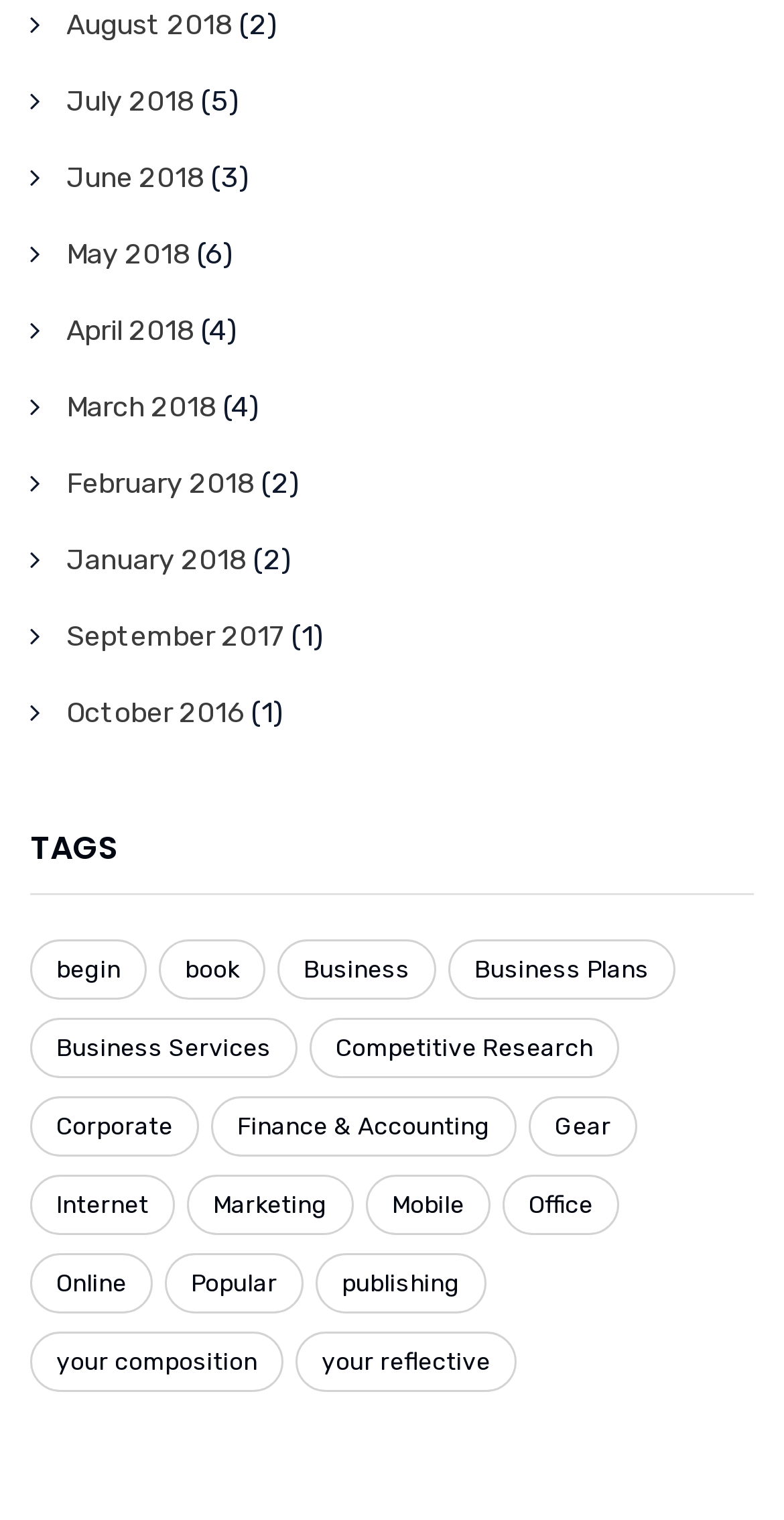Find the bounding box coordinates for the area you need to click to carry out the instruction: "Check Corporate items". The coordinates should be four float numbers between 0 and 1, indicated as [left, top, right, bottom].

[0.038, 0.721, 0.254, 0.761]